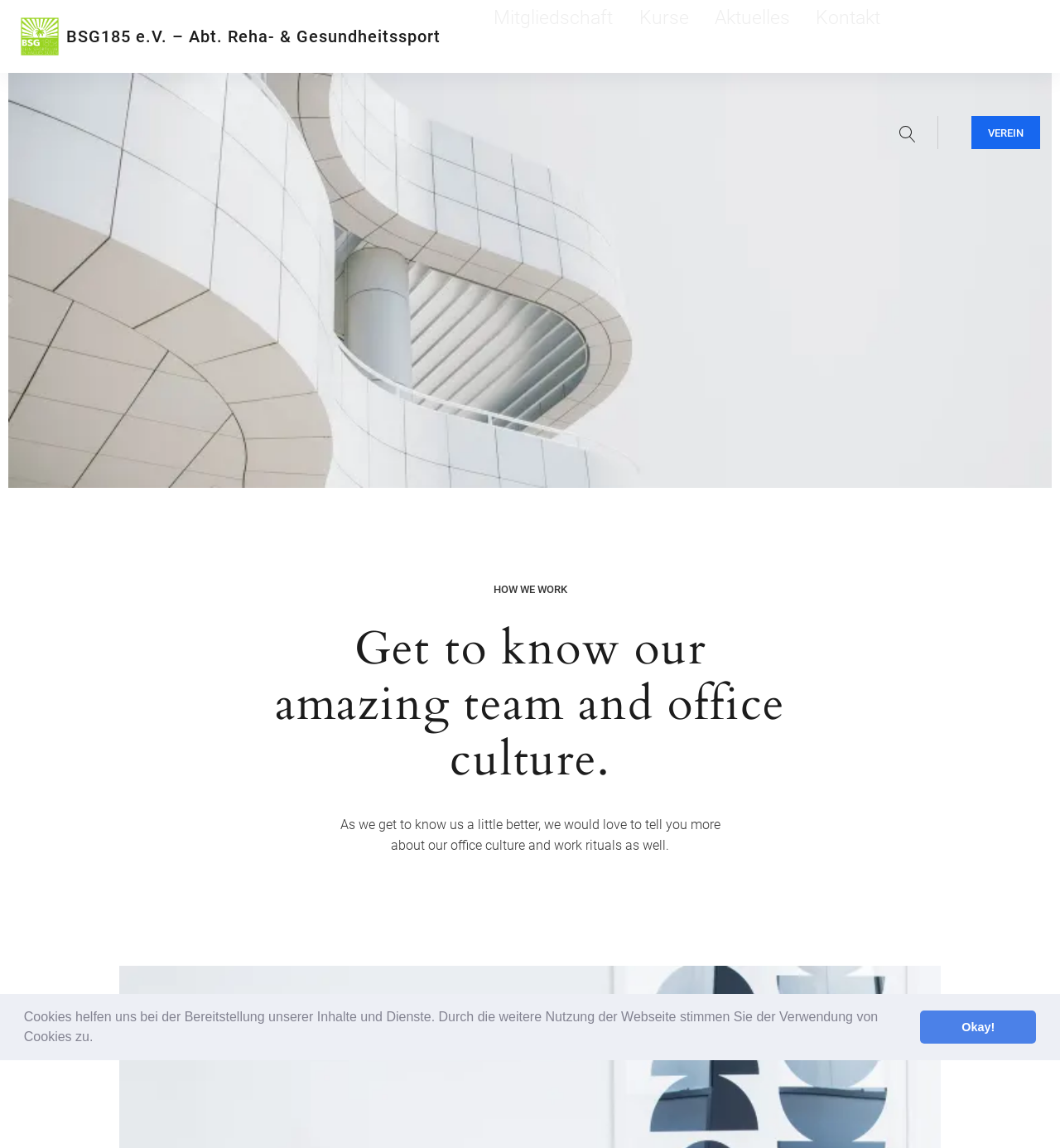How many main navigation links are there?
Please respond to the question thoroughly and include all relevant details.

The main navigation links are located at the top of the webpage, and they are 'Mitgliedschaft', 'Kurse', 'Aktuelles', 'Kontakt', and 'VEREIN'. Therefore, there are 5 main navigation links.